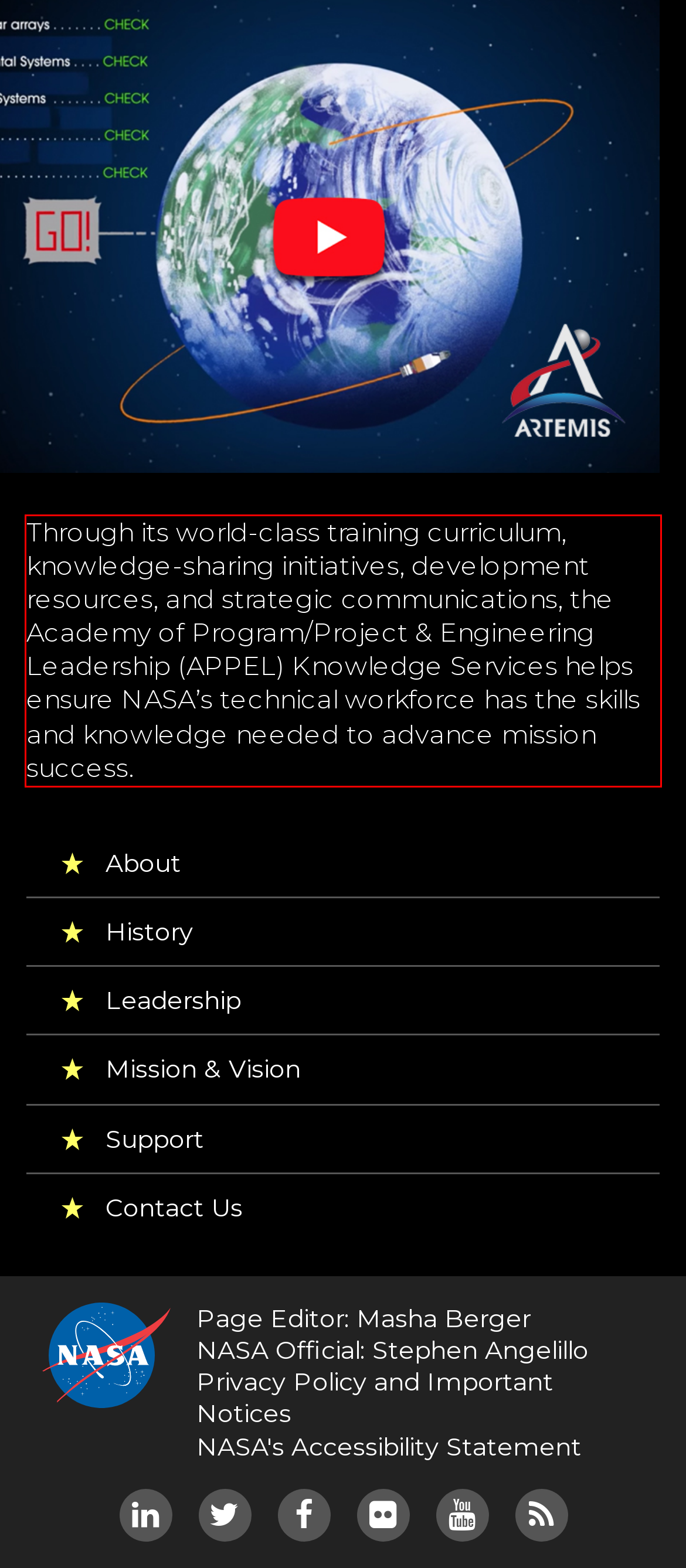From the screenshot of the webpage, locate the red bounding box and extract the text contained within that area.

Through its world-class training curriculum, knowledge-sharing initiatives, development resources, and strategic communications, the Academy of Program/Project & Engineering Leadership (APPEL) Knowledge Services helps ensure NASA’s technical workforce has the skills and knowledge needed to advance mission success.